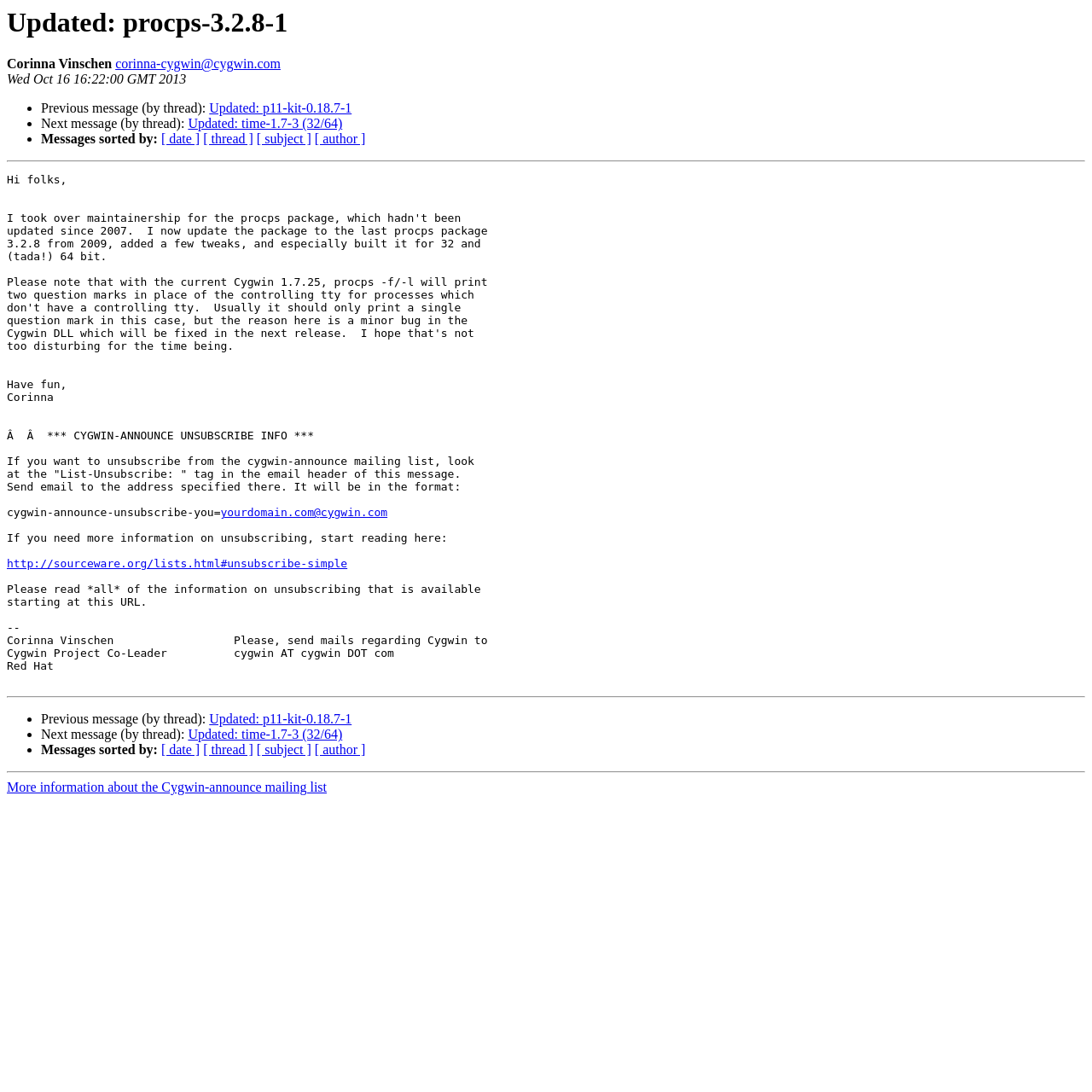Using the provided element description: "Updated: p11-kit-0.18.7-1", determine the bounding box coordinates of the corresponding UI element in the screenshot.

[0.192, 0.093, 0.322, 0.106]